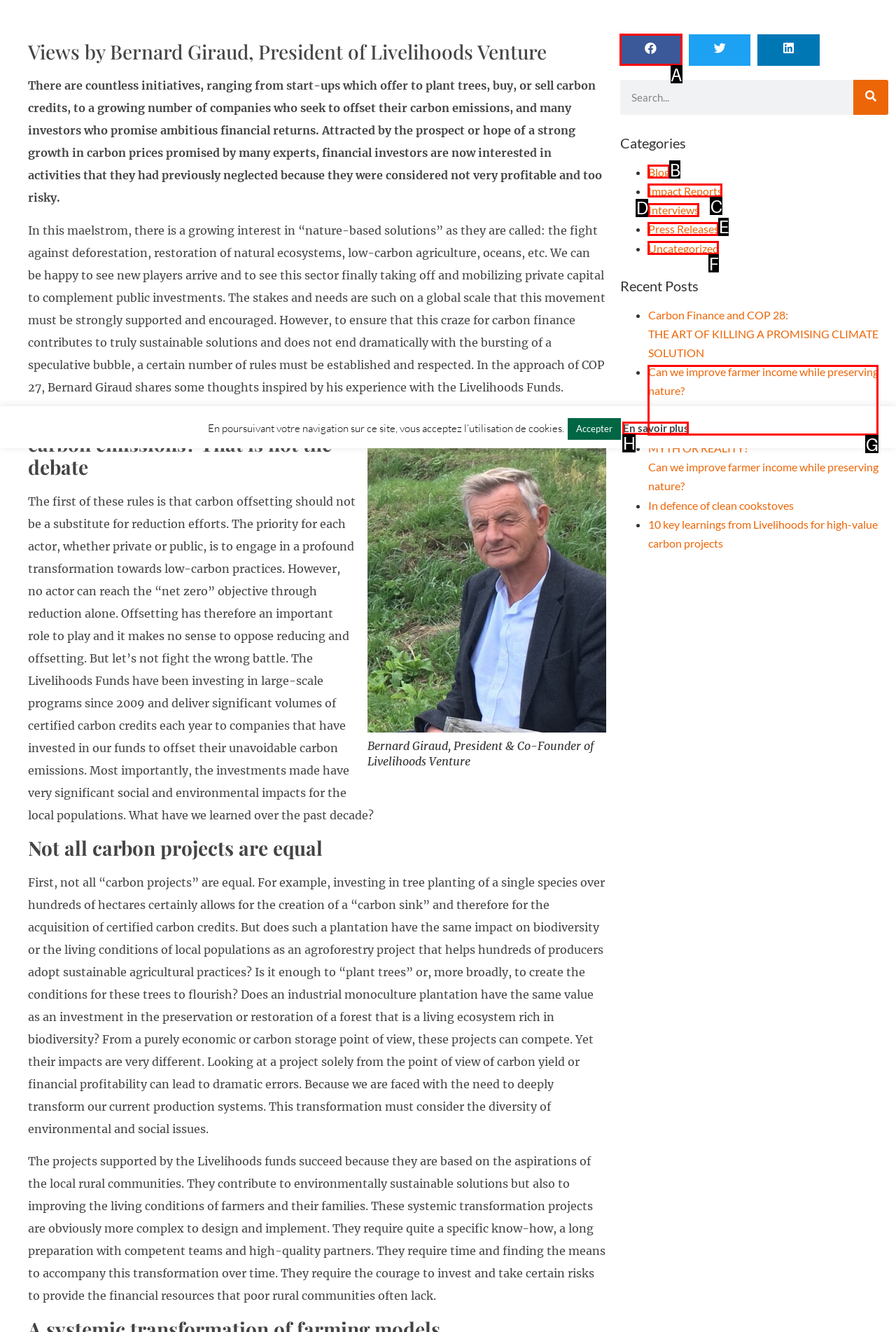Based on the element description: aria-label="Share on facebook", choose the HTML element that matches best. Provide the letter of your selected option.

A